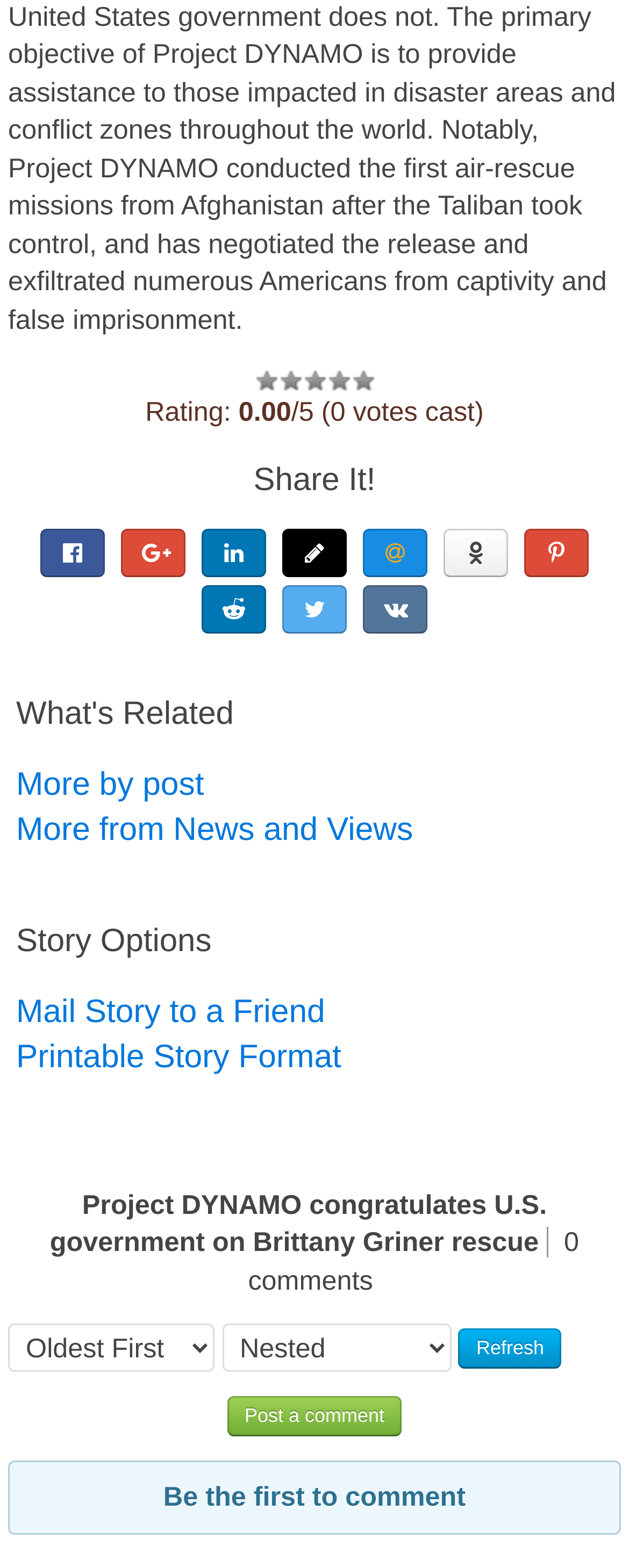What is the topic of the story?
Using the image, provide a detailed and thorough answer to the question.

The story title 'Project DYNAMO congratulates U.S. government on Brittany Griner rescue' indicates that the topic of the story is the rescue of Brittany Griner.